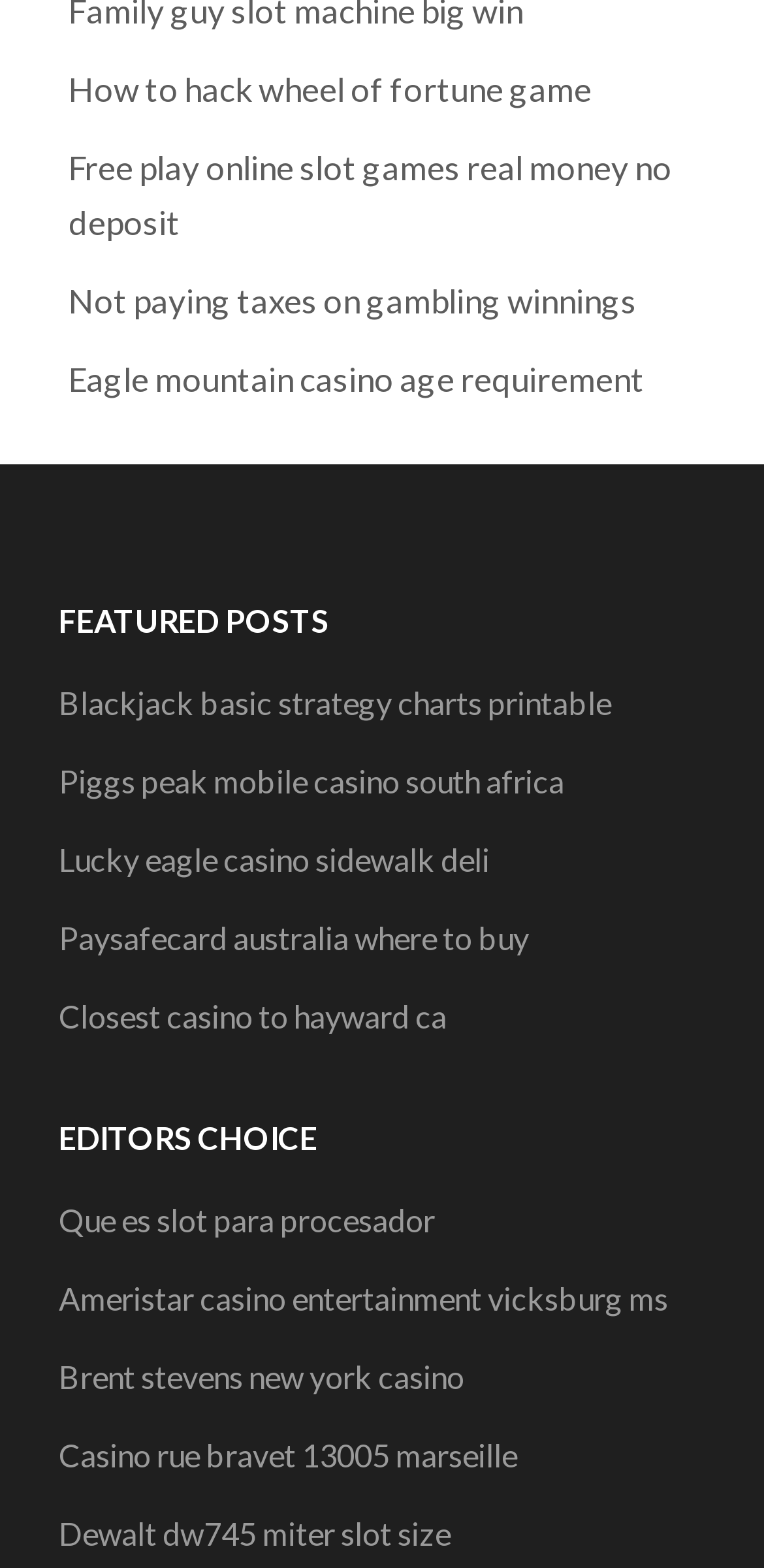Please determine the bounding box coordinates of the element to click on in order to accomplish the following task: "Check out Ameristar casino entertainment vicksburg ms". Ensure the coordinates are four float numbers ranging from 0 to 1, i.e., [left, top, right, bottom].

[0.077, 0.816, 0.874, 0.84]